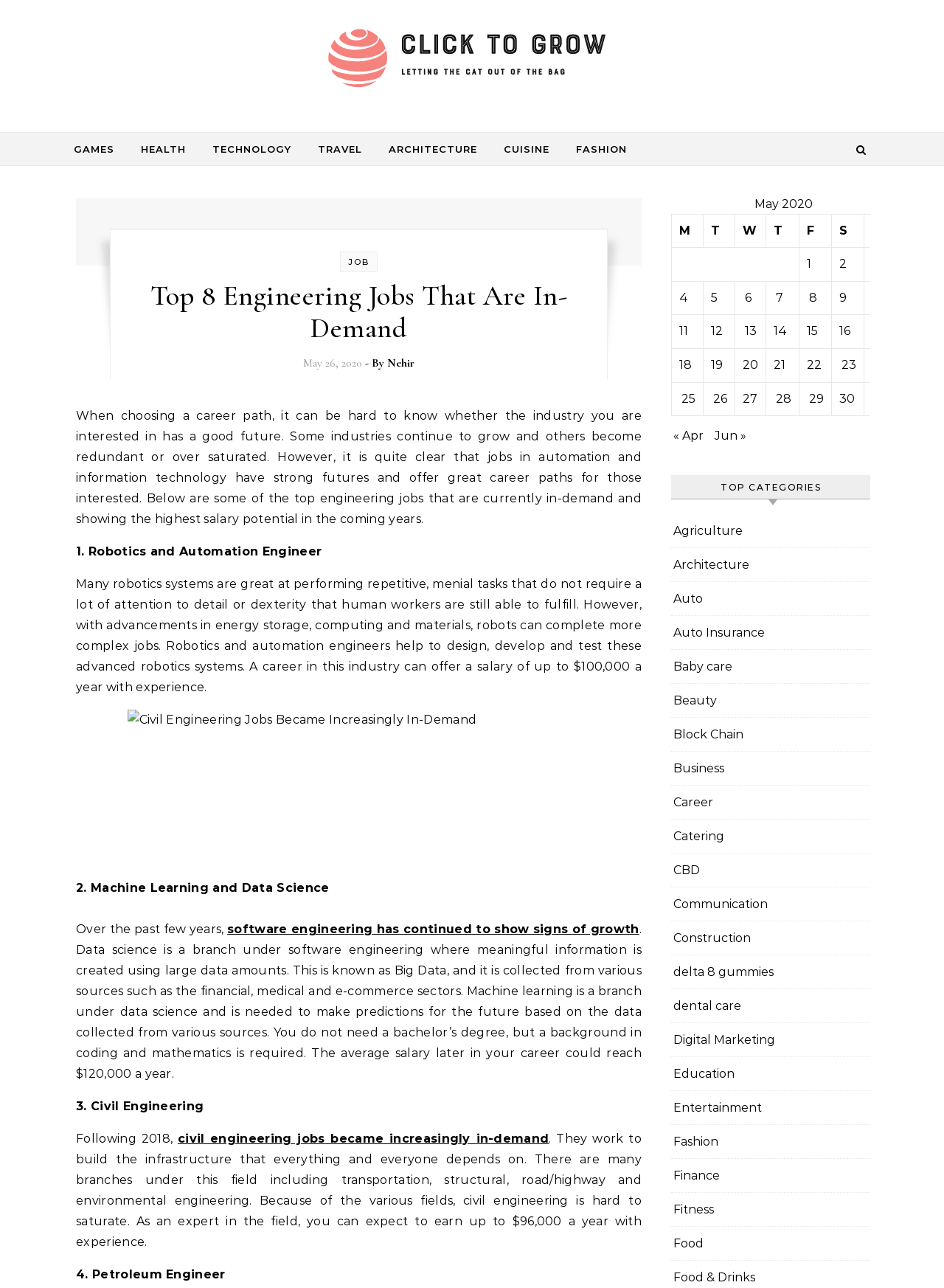Provide the bounding box coordinates of the HTML element this sentence describes: "Jun »". The bounding box coordinates consist of four float numbers between 0 and 1, i.e., [left, top, right, bottom].

[0.757, 0.333, 0.791, 0.344]